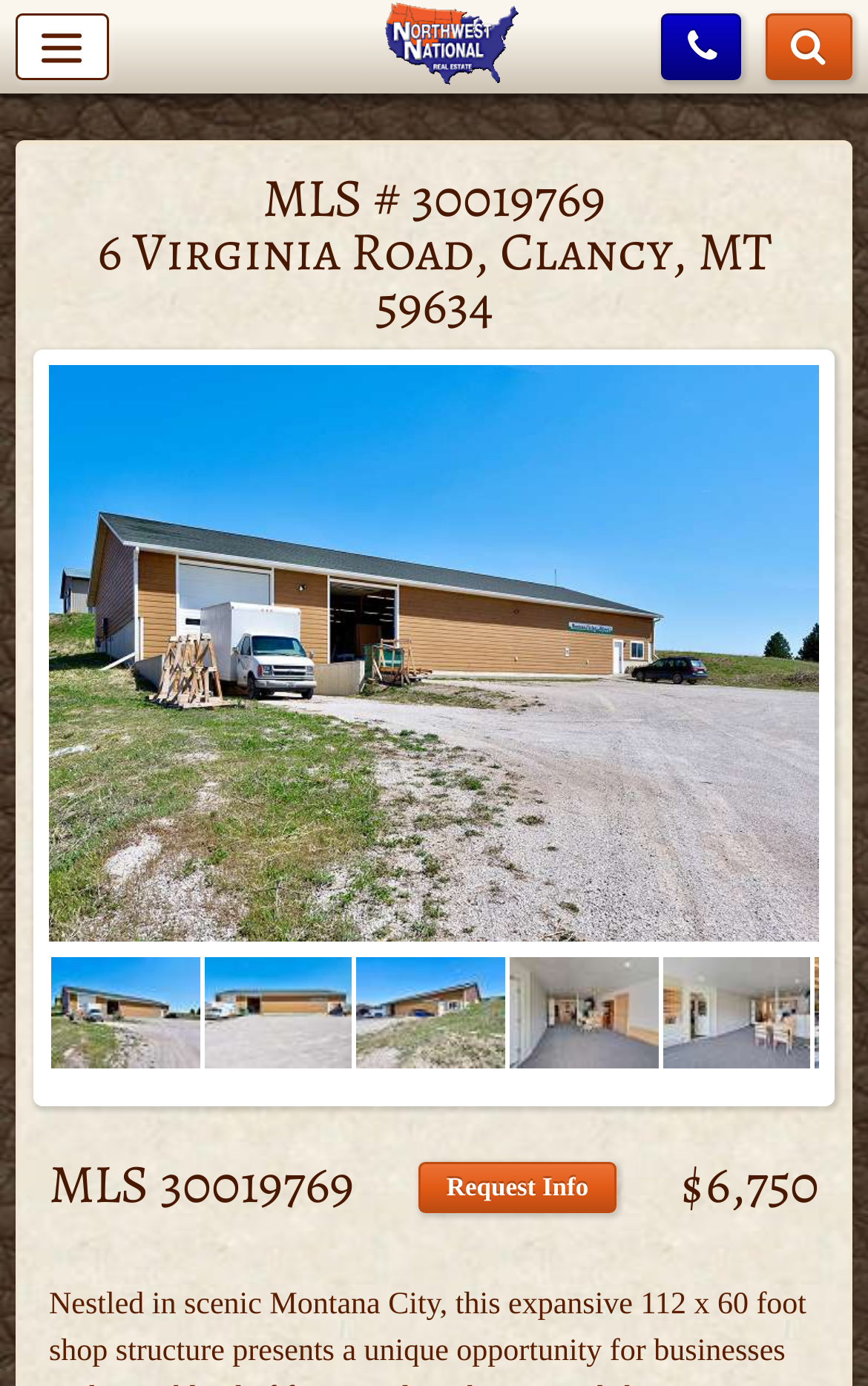Please provide a comprehensive response to the question below by analyzing the image: 
What is the MLS number of the property?

I found the MLS number of the property by looking at the StaticText element with the text 'MLS 30019769' located at the bottom of the page.